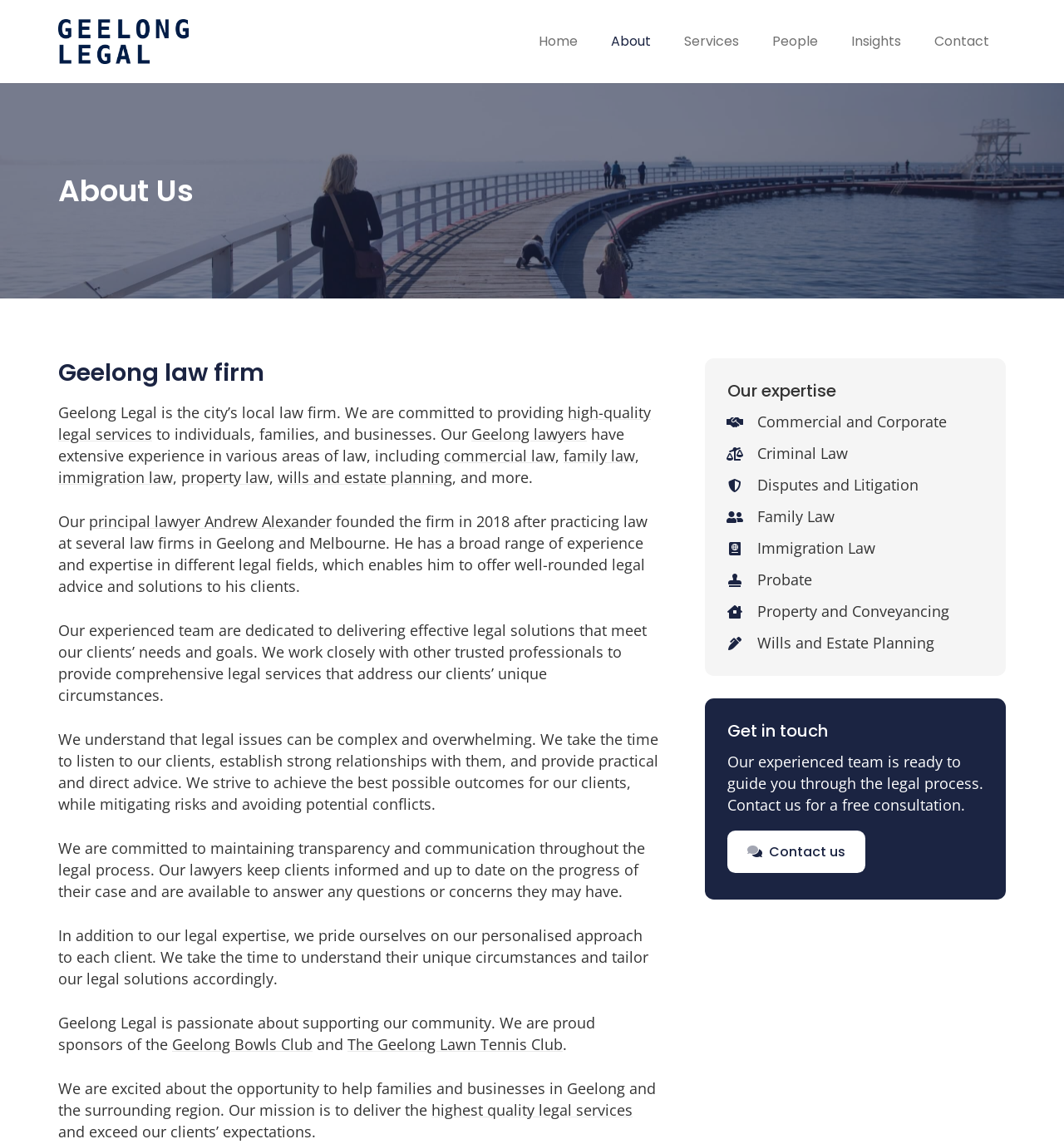Please determine the bounding box coordinates for the element that should be clicked to follow these instructions: "Learn about the 'commercial law' services".

[0.417, 0.39, 0.522, 0.407]